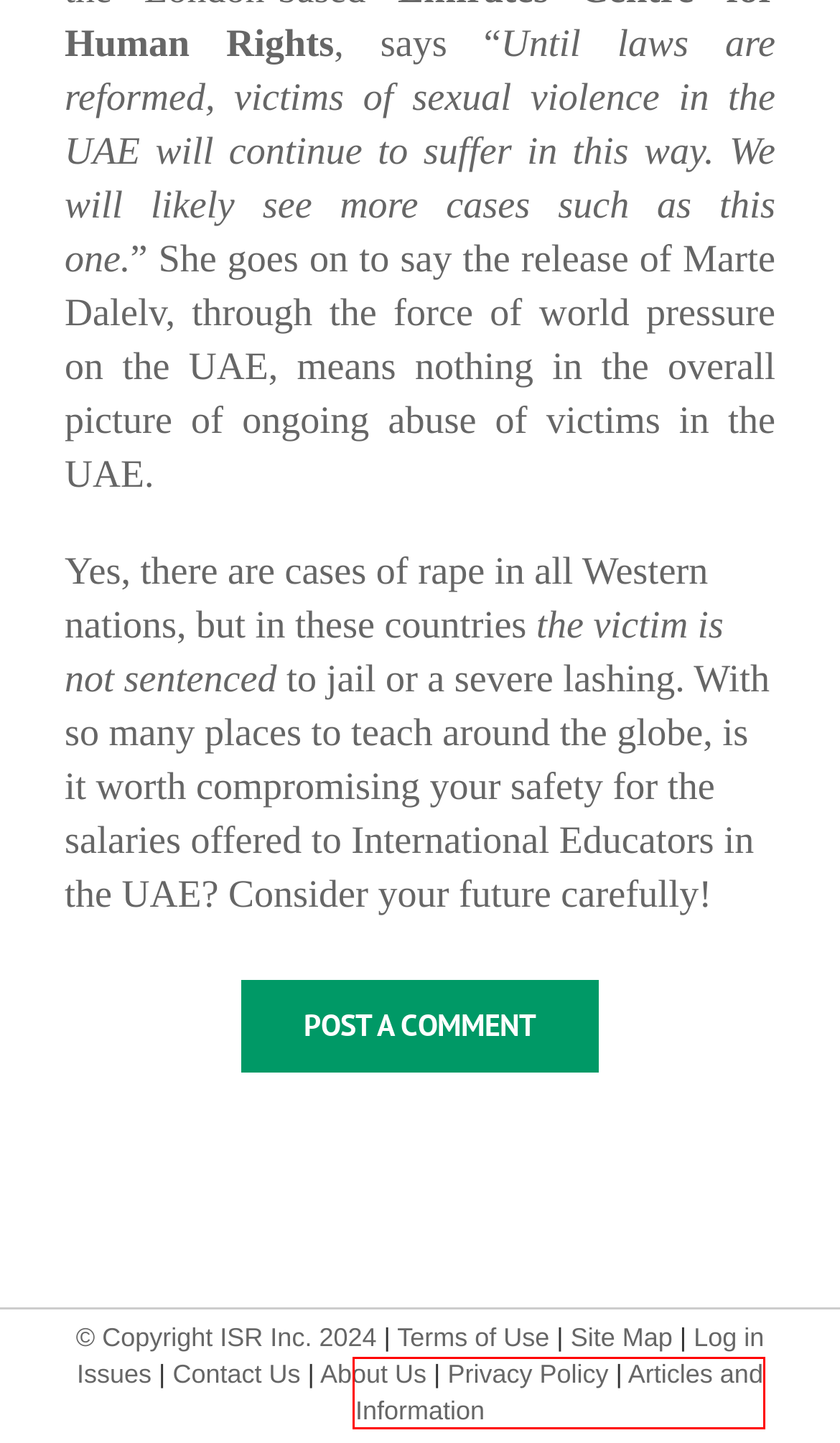You have a screenshot of a webpage with a red bounding box around an element. Select the webpage description that best matches the new webpage after clicking the element within the red bounding box. Here are the descriptions:
A. Log in Help and More | International Schools Review
B. Contact Us | International Schools Review
C. Articles and Information | International Schools Review
D. Women, Rape & the Law in the UAE | ISR Discussion Boards
E. Terms of Use | International Schools Review
F. The ISR Privacy Policy | International Schools Review
G. Sitemap | International Schools Review
H. copyright | International Schools Review

C